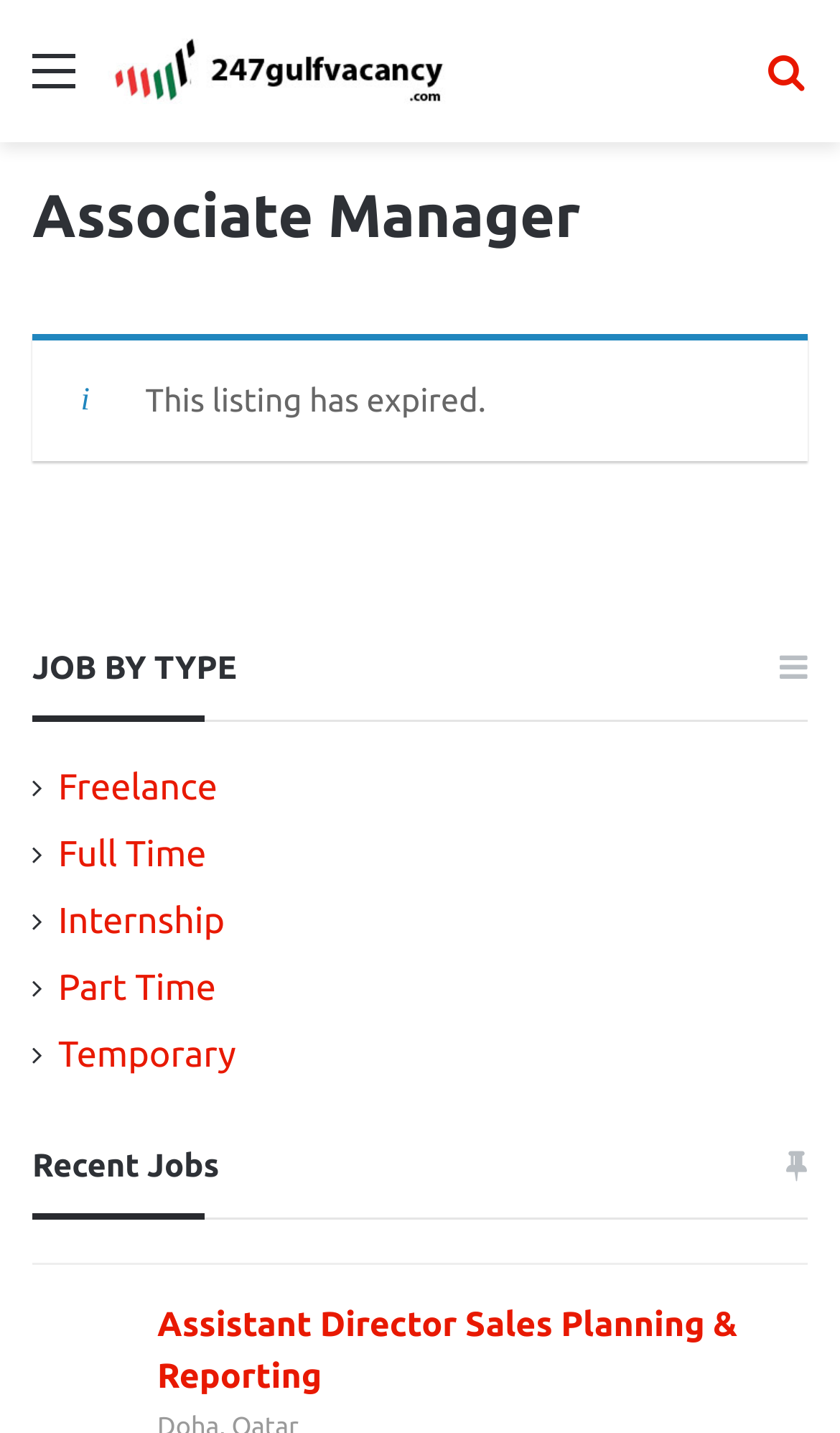Please provide a comprehensive answer to the question based on the screenshot: What is the status of this job listing?

I determined the answer by looking at the StaticText element with the text 'This listing has expired.' which is a child of the article element.